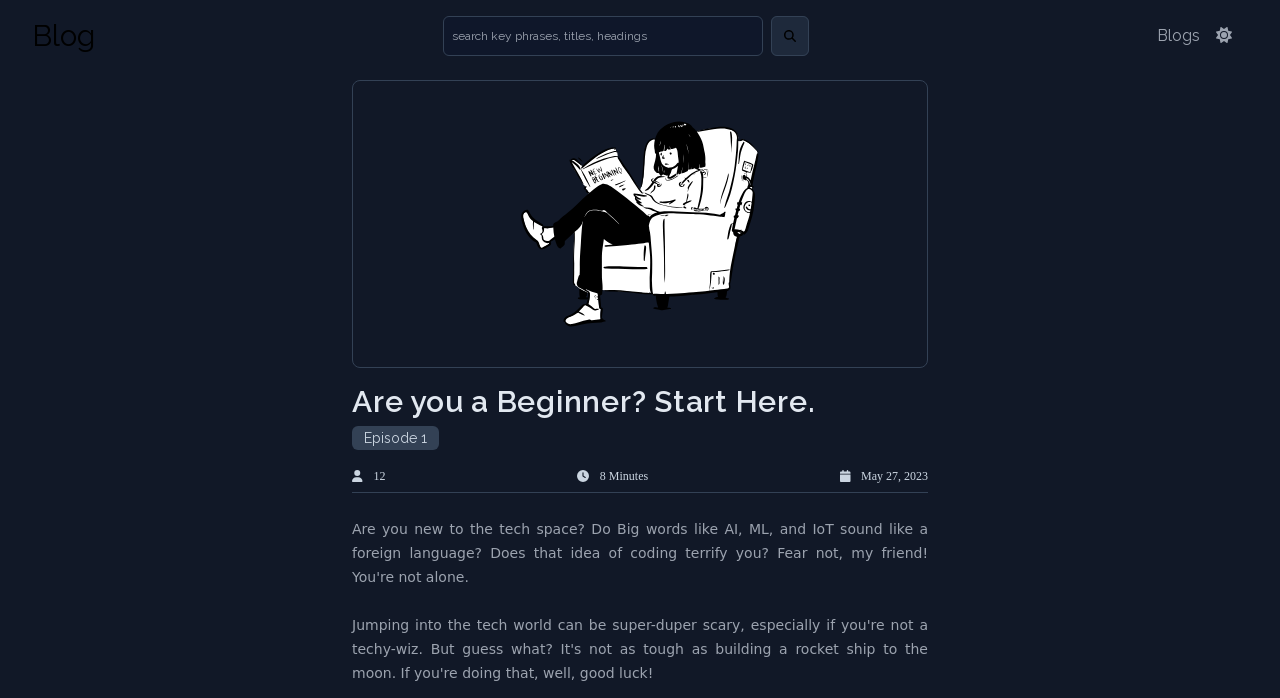Generate the text content of the main heading of the webpage.

Are you a Beginner? Start Here.